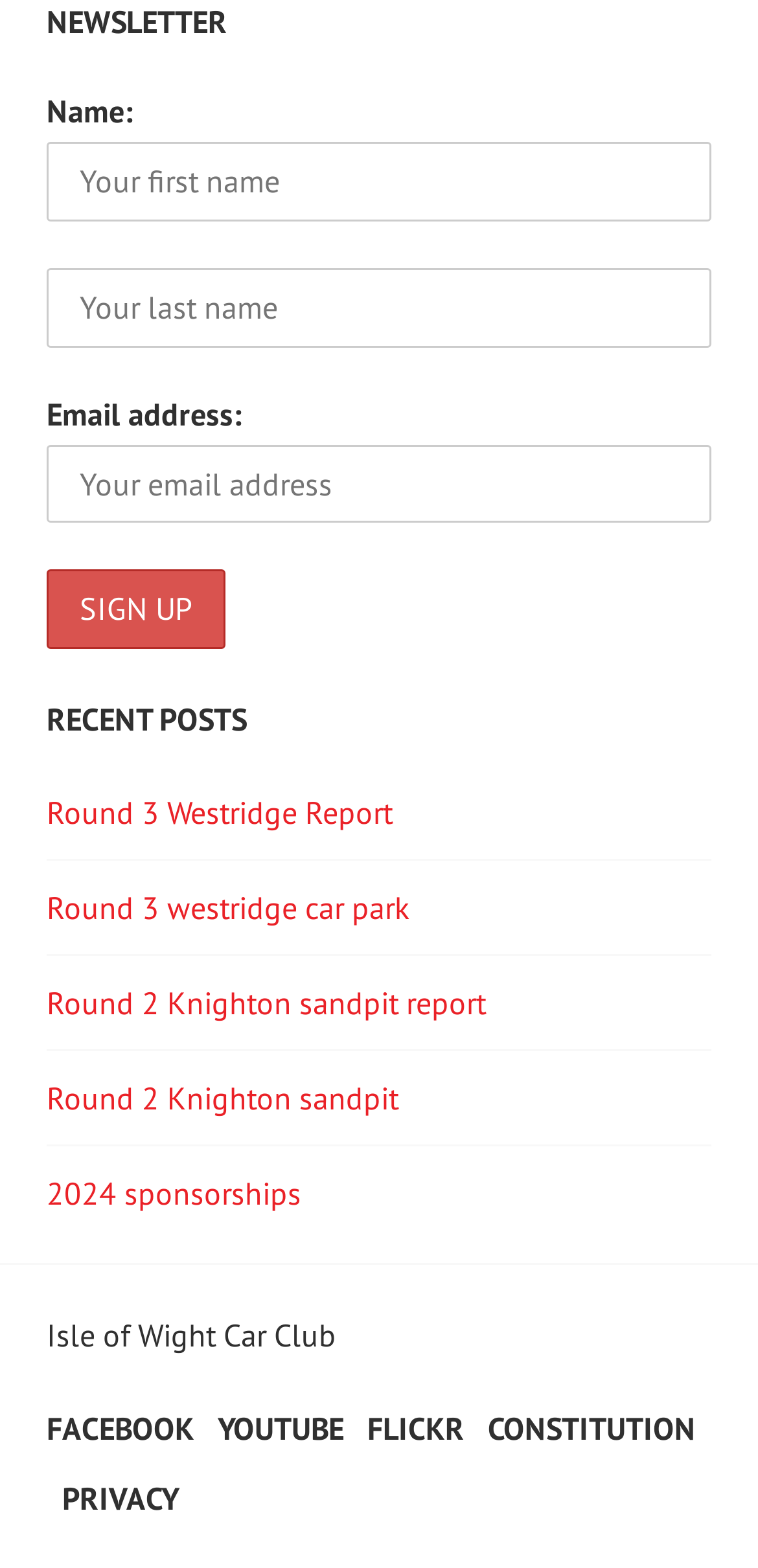Could you provide the bounding box coordinates for the portion of the screen to click to complete this instruction: "Click on Africa"?

None